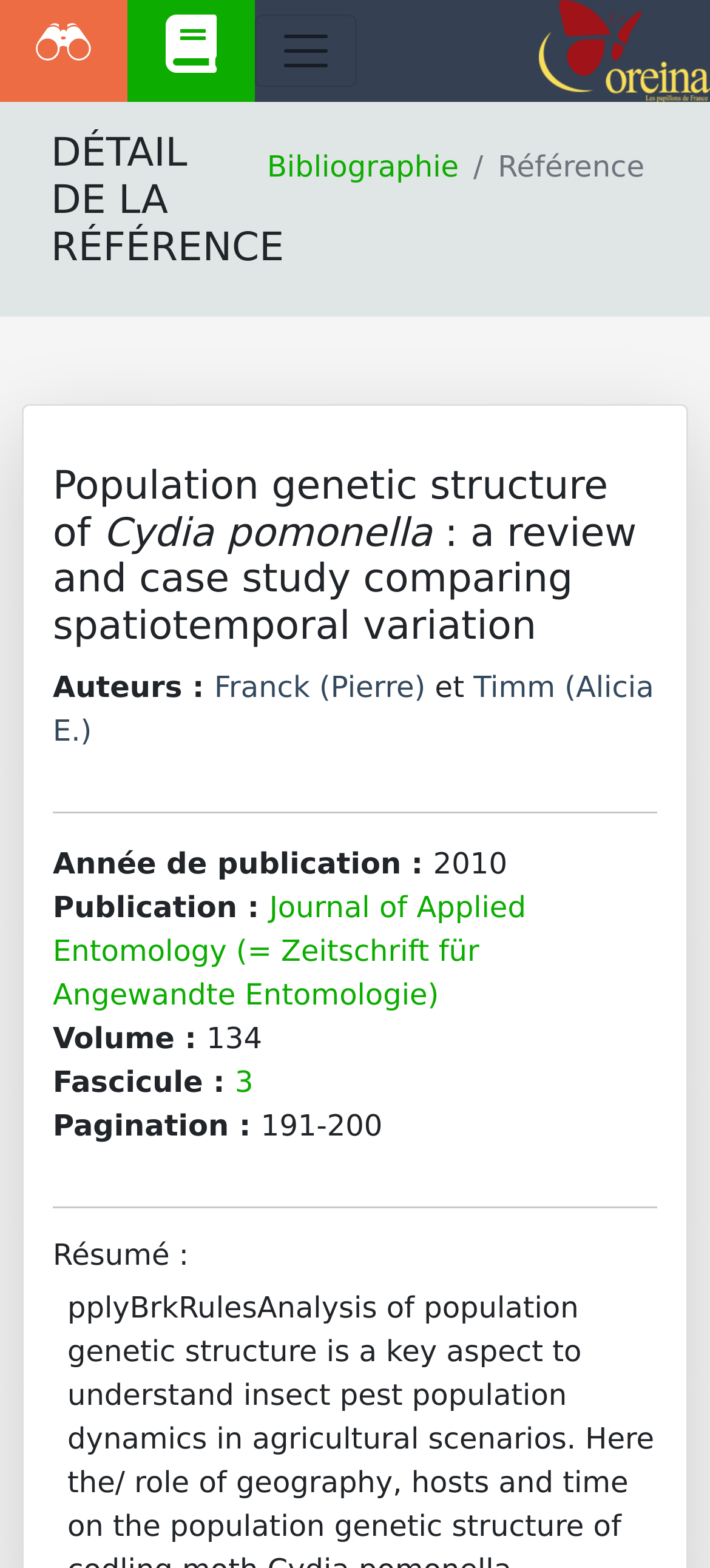Answer the question using only one word or a concise phrase: What are the pagination details of the reference?

191-200